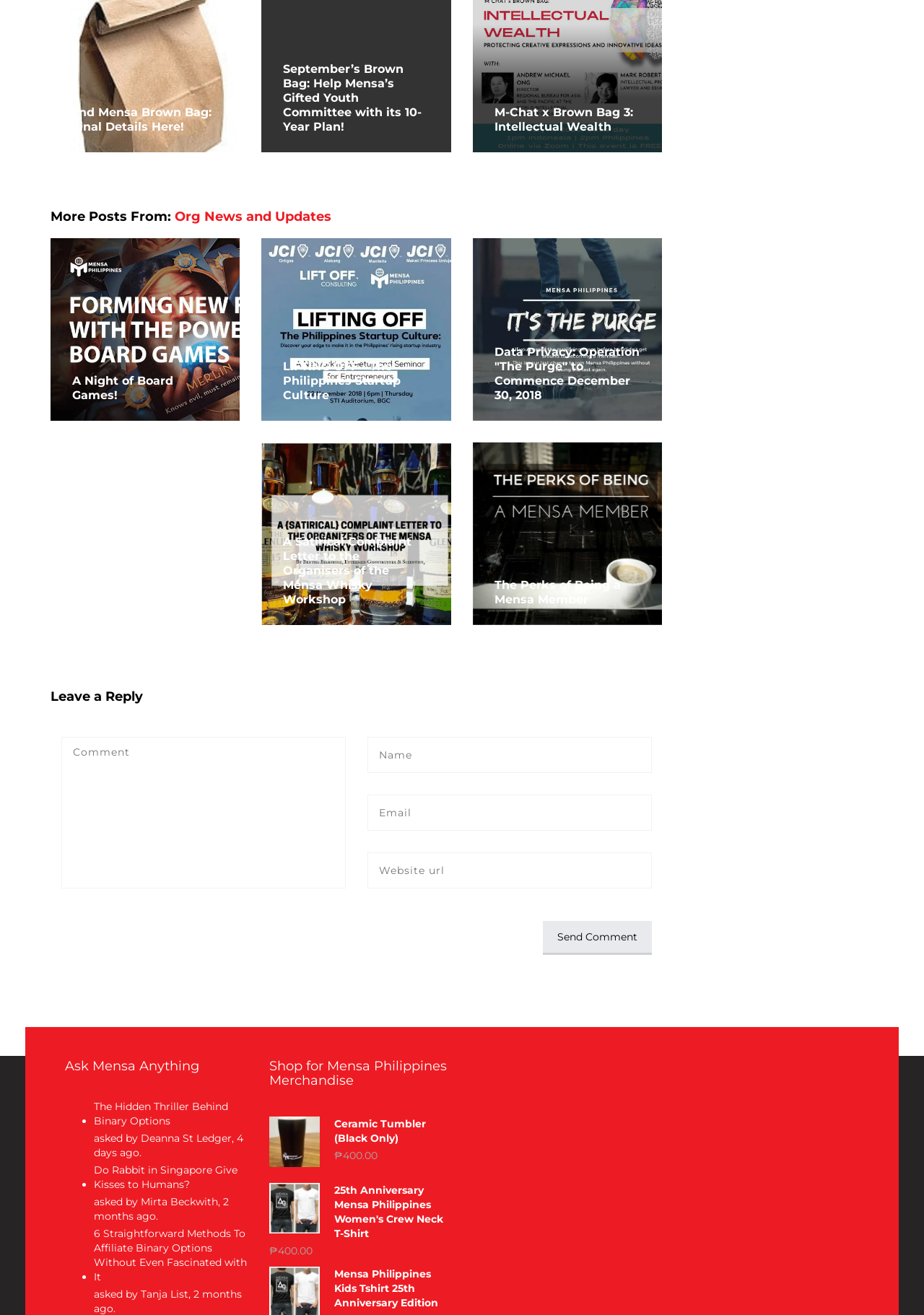Provide a one-word or short-phrase response to the question:
What is the purpose of the text box with the label 'Comment'?

To leave a reply